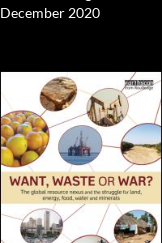Answer the question using only a single word or phrase: 
In what context are the issues of resource management and geopolitical tensions emphasized?

December 2020